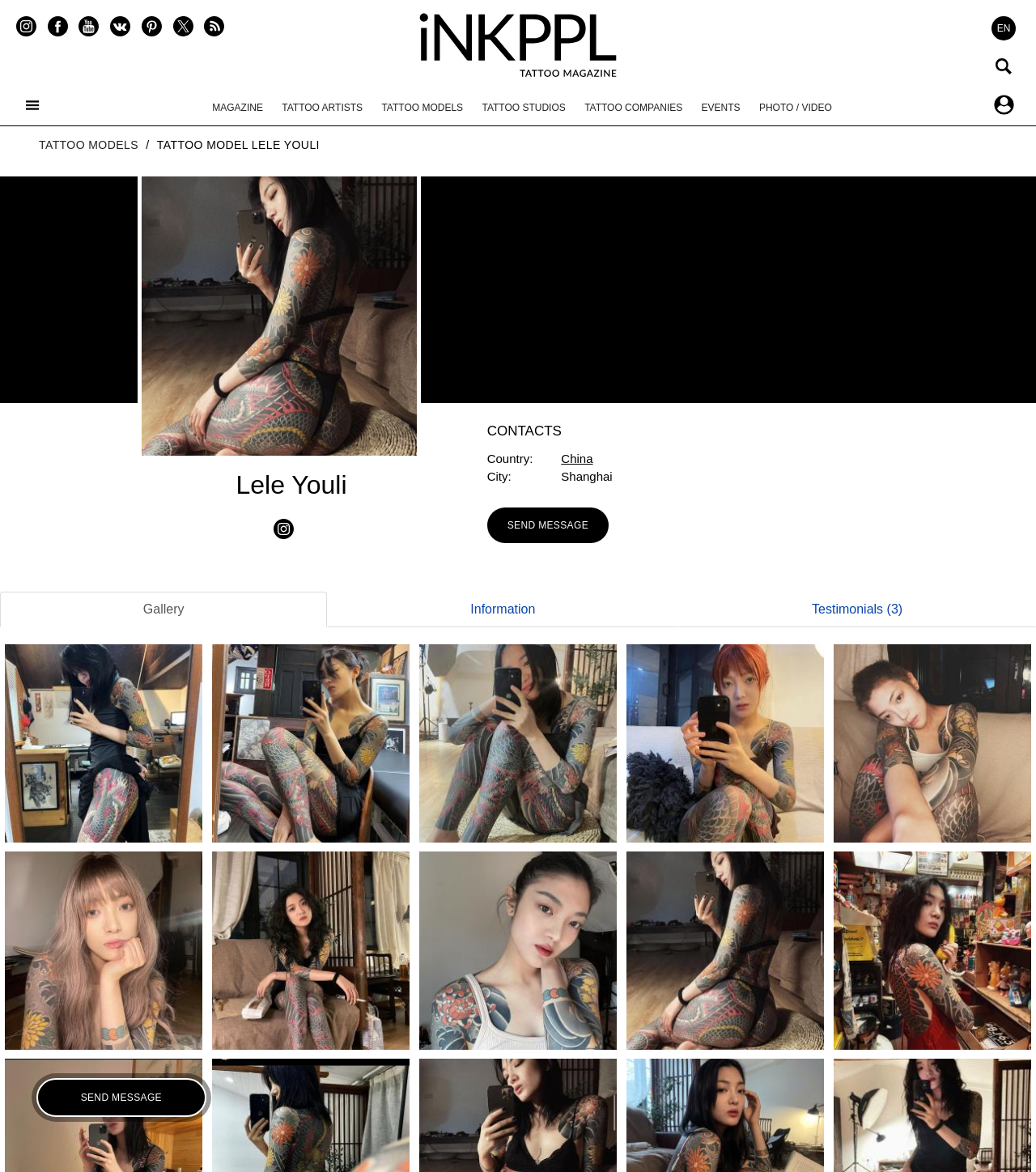Determine the bounding box coordinates of the UI element described below. Use the format (top-left x, top-left y, bottom-right x, bottom-right y) with floating point numbers between 0 and 1: aria-label="Facebook" title="Facebook"

[0.046, 0.014, 0.065, 0.031]